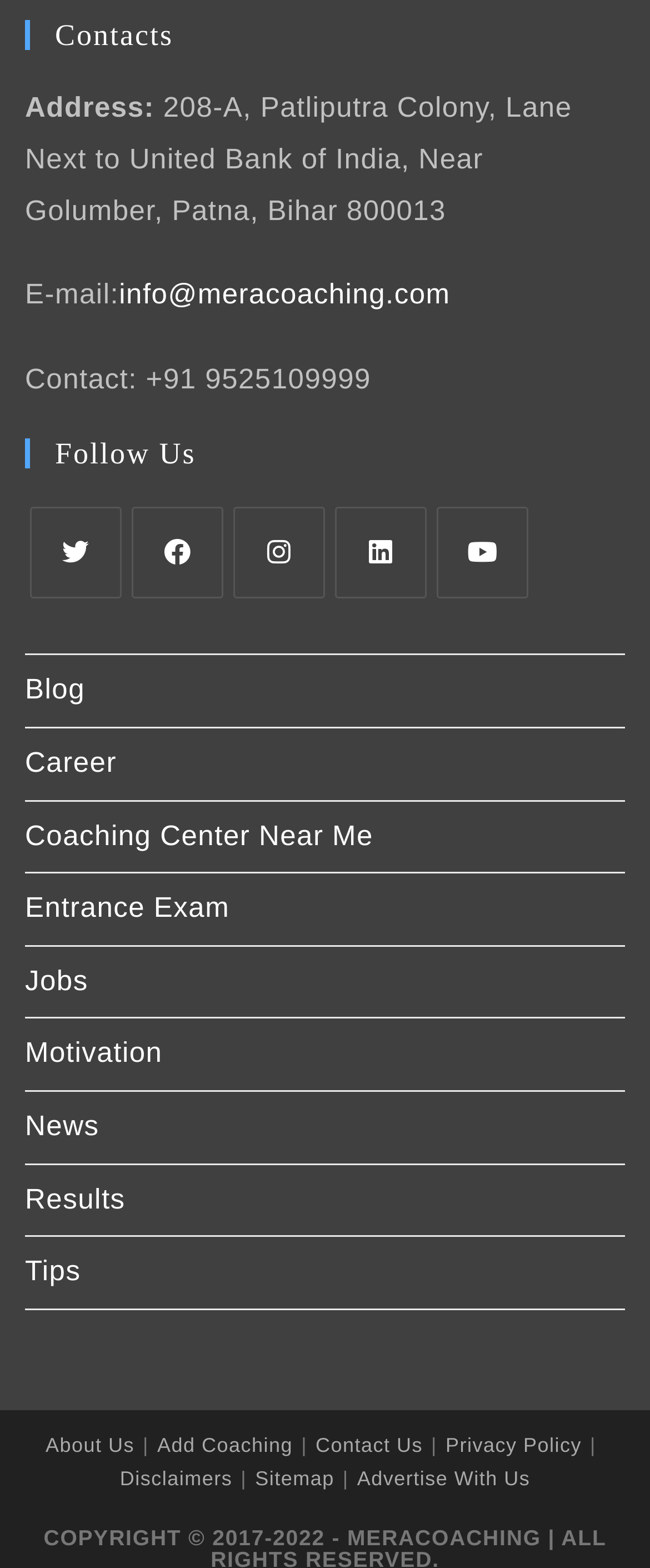Look at the image and write a detailed answer to the question: 
What social media platforms can you follow the coaching center on?

The social media platforms that the coaching center can be followed on are listed below the 'Follow Us' heading. The platforms are Facebook, Instagram, LinkedIn, and Youtube, and each platform has a corresponding link.